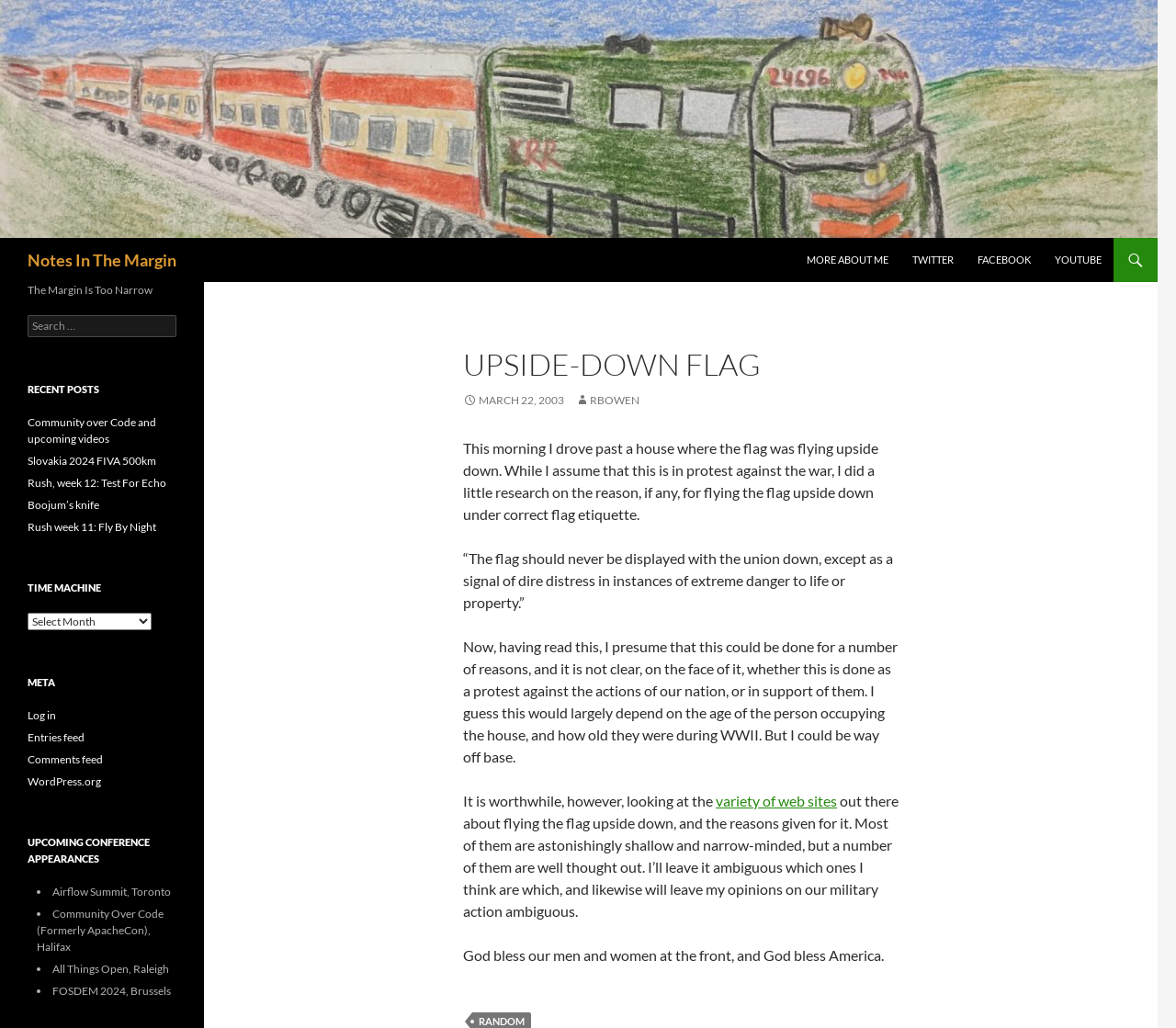Locate the bounding box coordinates of the element I should click to achieve the following instruction: "Check upcoming conference appearances".

[0.023, 0.811, 0.15, 0.844]